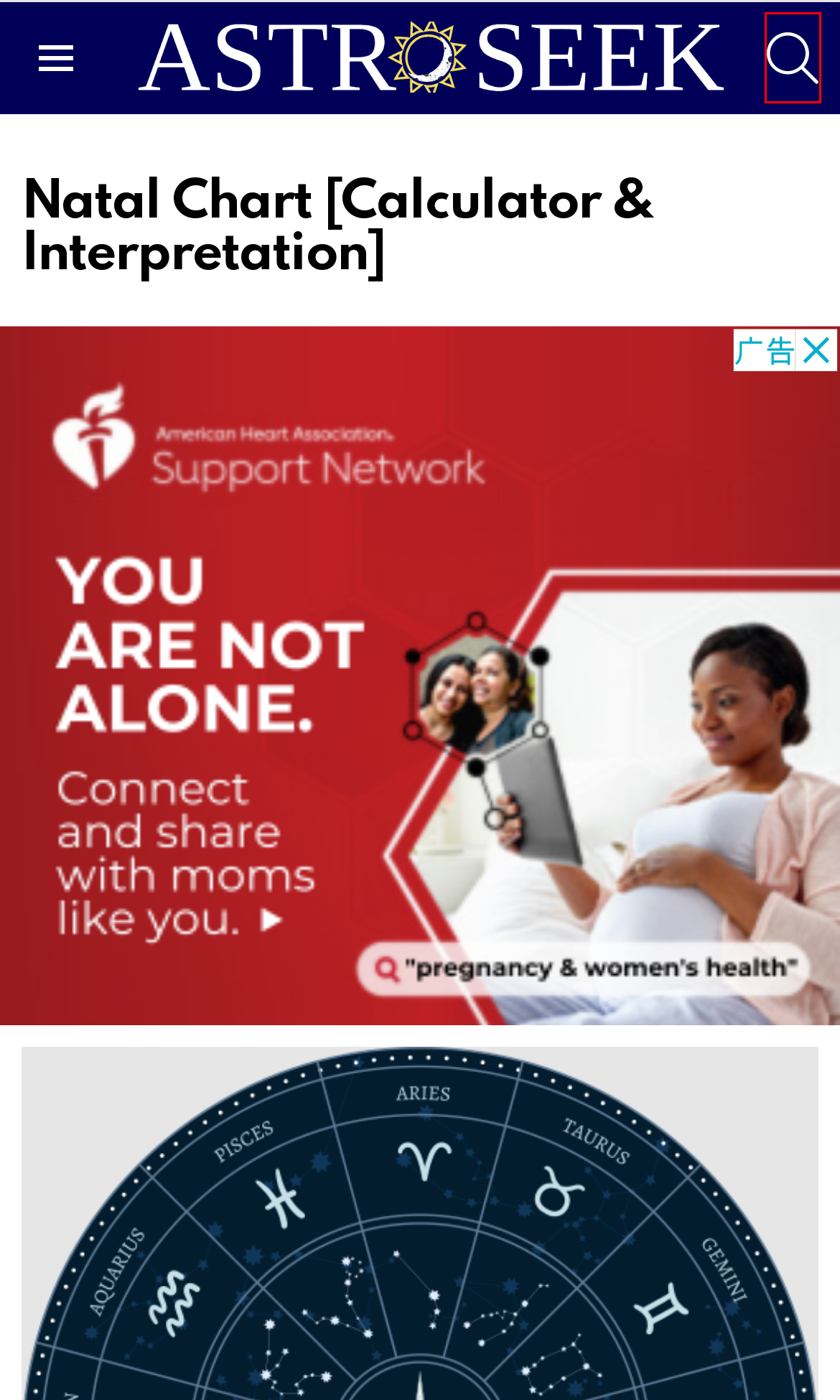Review the screenshot of a webpage containing a red bounding box around an element. Select the description that best matches the new webpage after clicking the highlighted element. The options are:
A. ABOUT US - Astro Seek
B. Birth Chart Calculator [FREE Report] - Astro Seek
C. Astrology Tools - Astro Seek
D. You searched for  - Astro Seek
E. Blog - Astro Seek
F. Moon Sign Tables & Calculator (Find Your Moon) - Astro Seek
G. Natal Chart Calculator [FREE Report] - Astro Seek
H. Vedic Astrology Calculator [FREE Interpretation] - Astro Seek

D